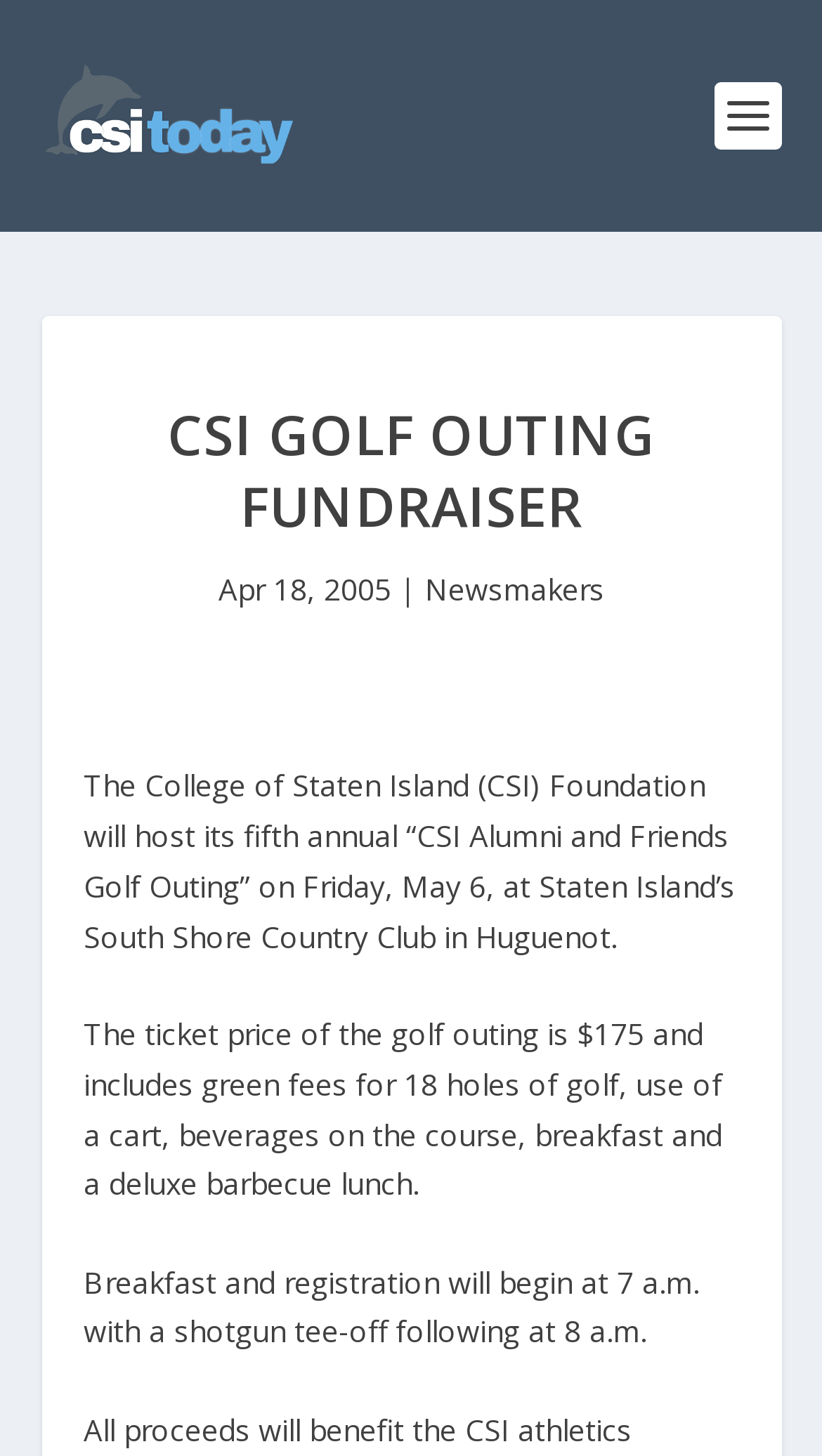Please extract and provide the main headline of the webpage.

CSI GOLF OUTING FUNDRAISER